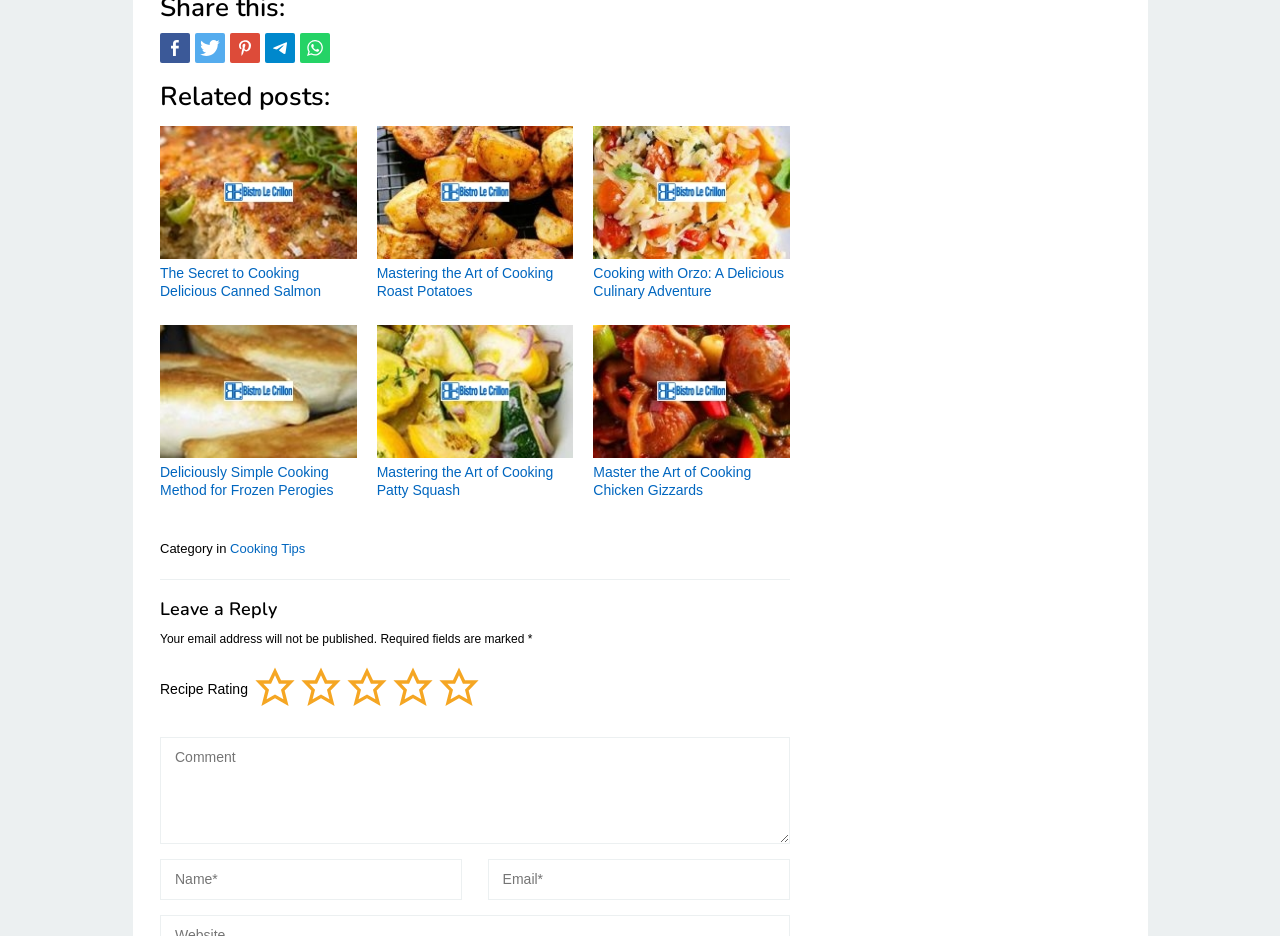Highlight the bounding box coordinates of the element you need to click to perform the following instruction: "Leave a reply."

[0.125, 0.641, 0.617, 0.663]